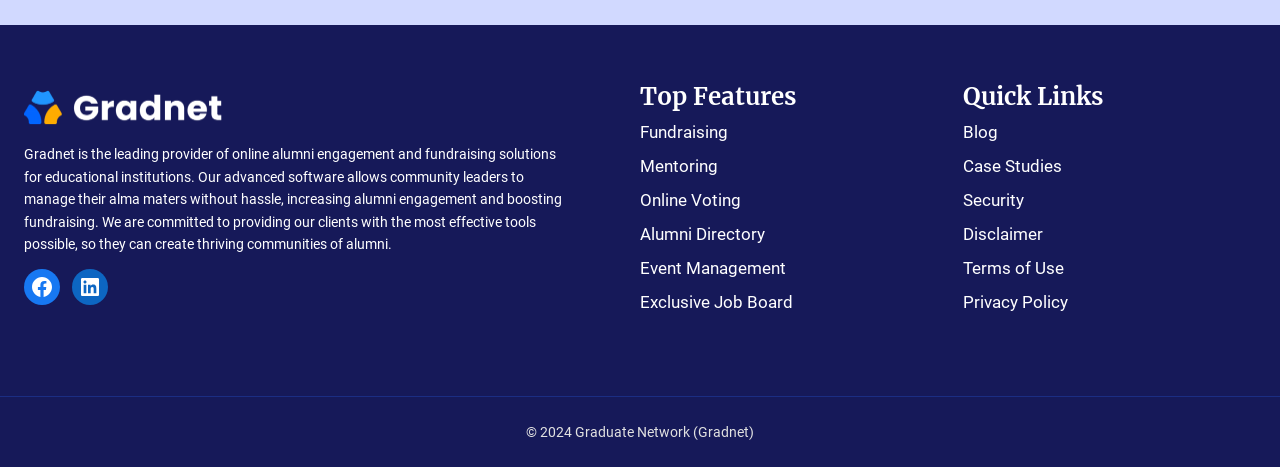What year is the copyright for?
Using the image, answer in one word or phrase.

2024